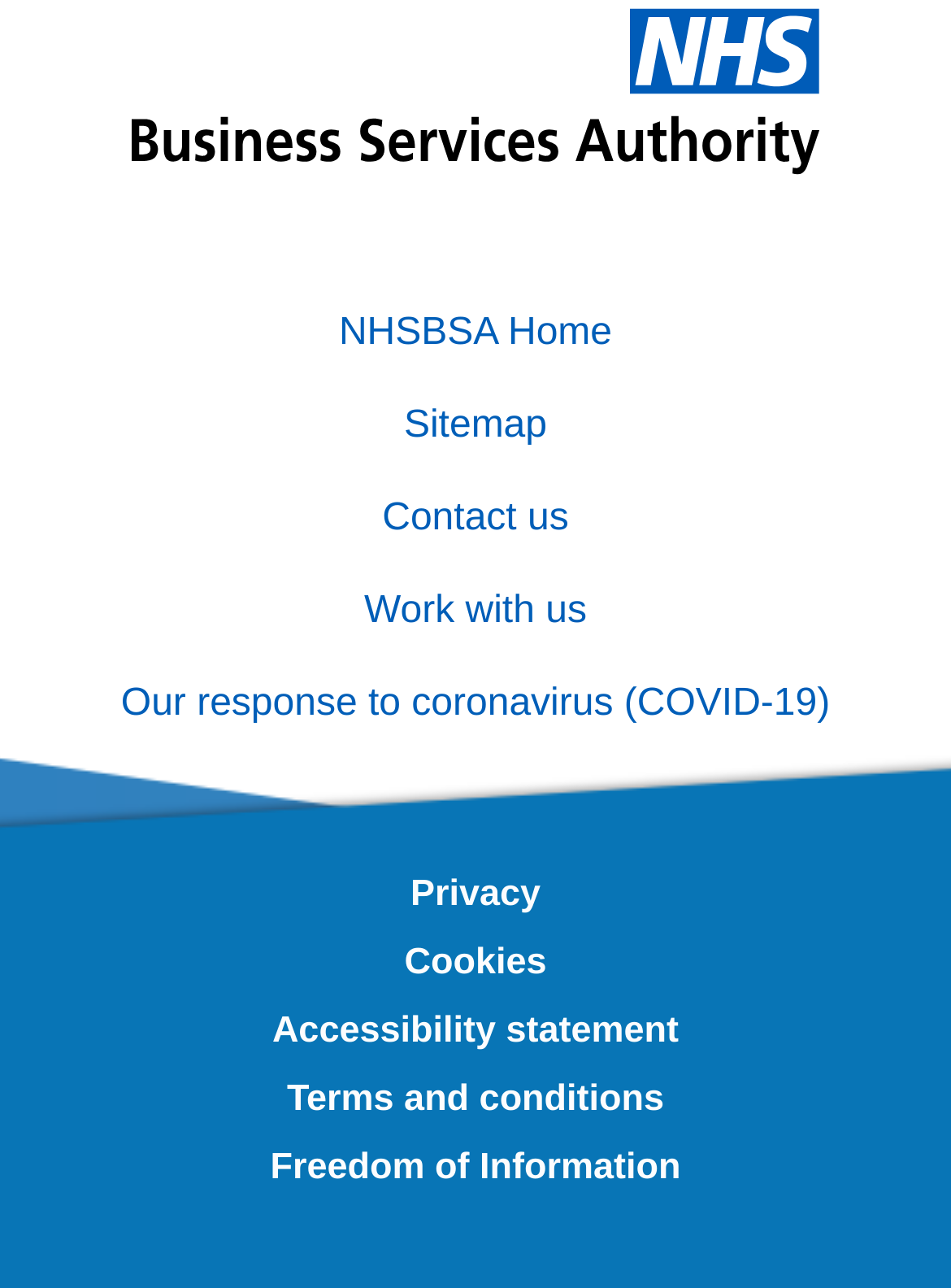Given the element description, predict the bounding box coordinates in the format (top-left x, top-left y, bottom-right x, bottom-right y). Make sure all values are between 0 and 1. Here is the element description: NHSBSA Home

[0.356, 0.243, 0.644, 0.275]